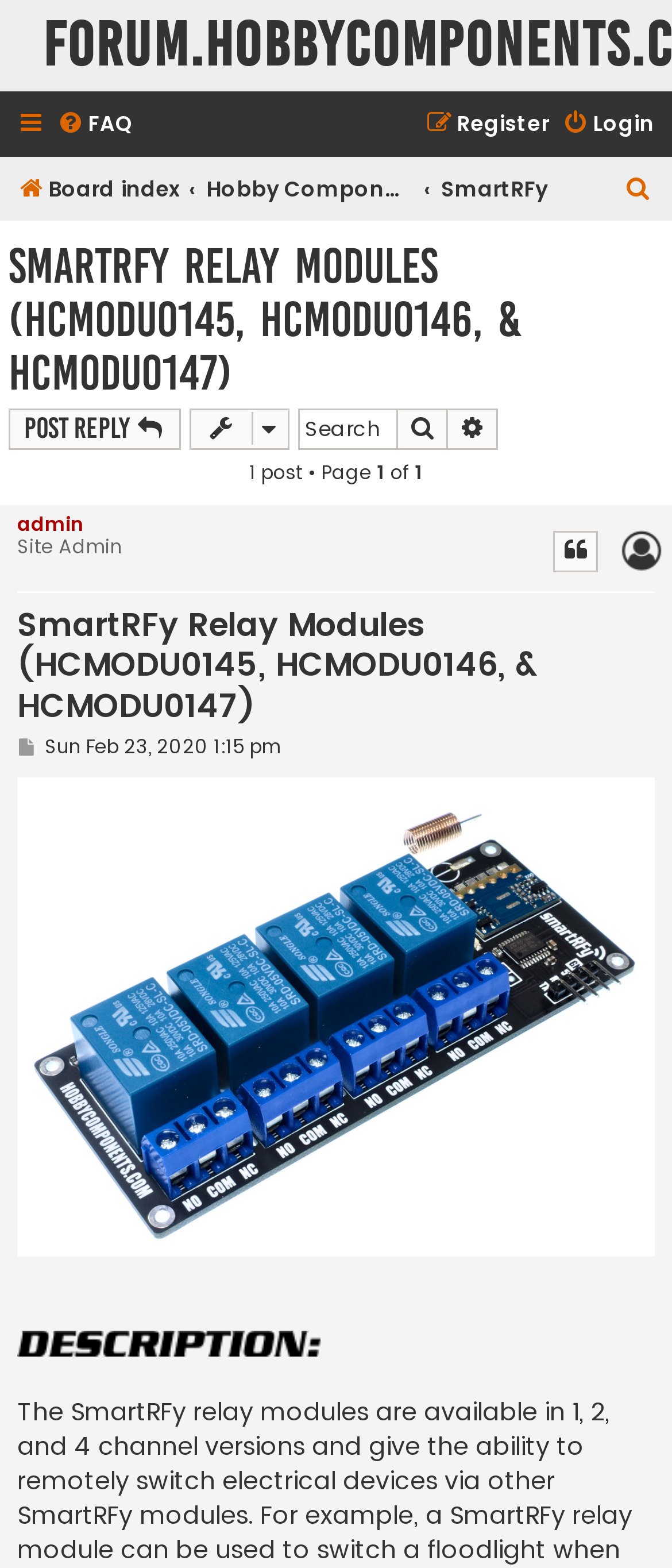What is the role of the user 'admin'?
Refer to the screenshot and respond with a concise word or phrase.

Site Admin